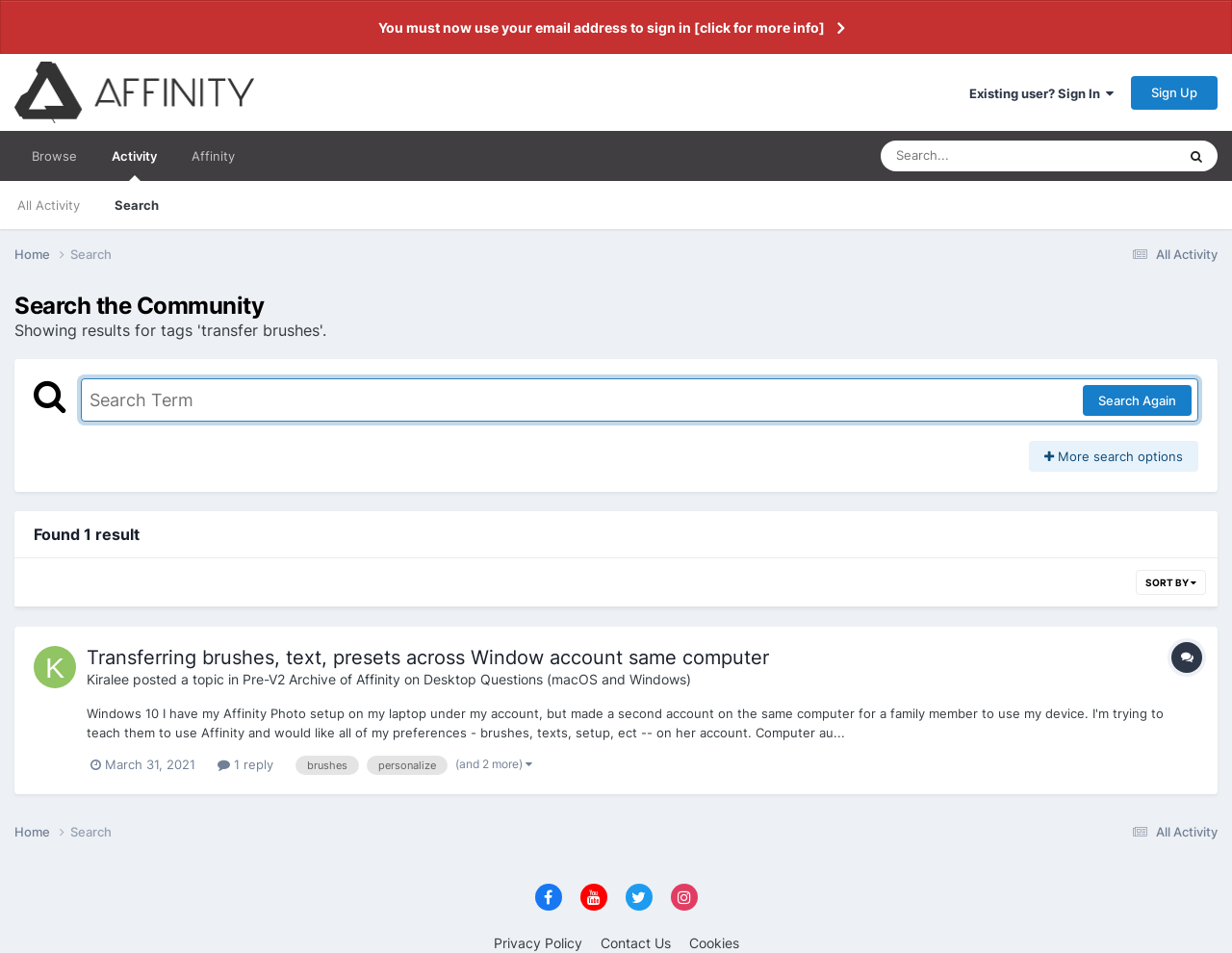Give a concise answer of one word or phrase to the question: 
What is the date of the topic post?

March 31, 2021